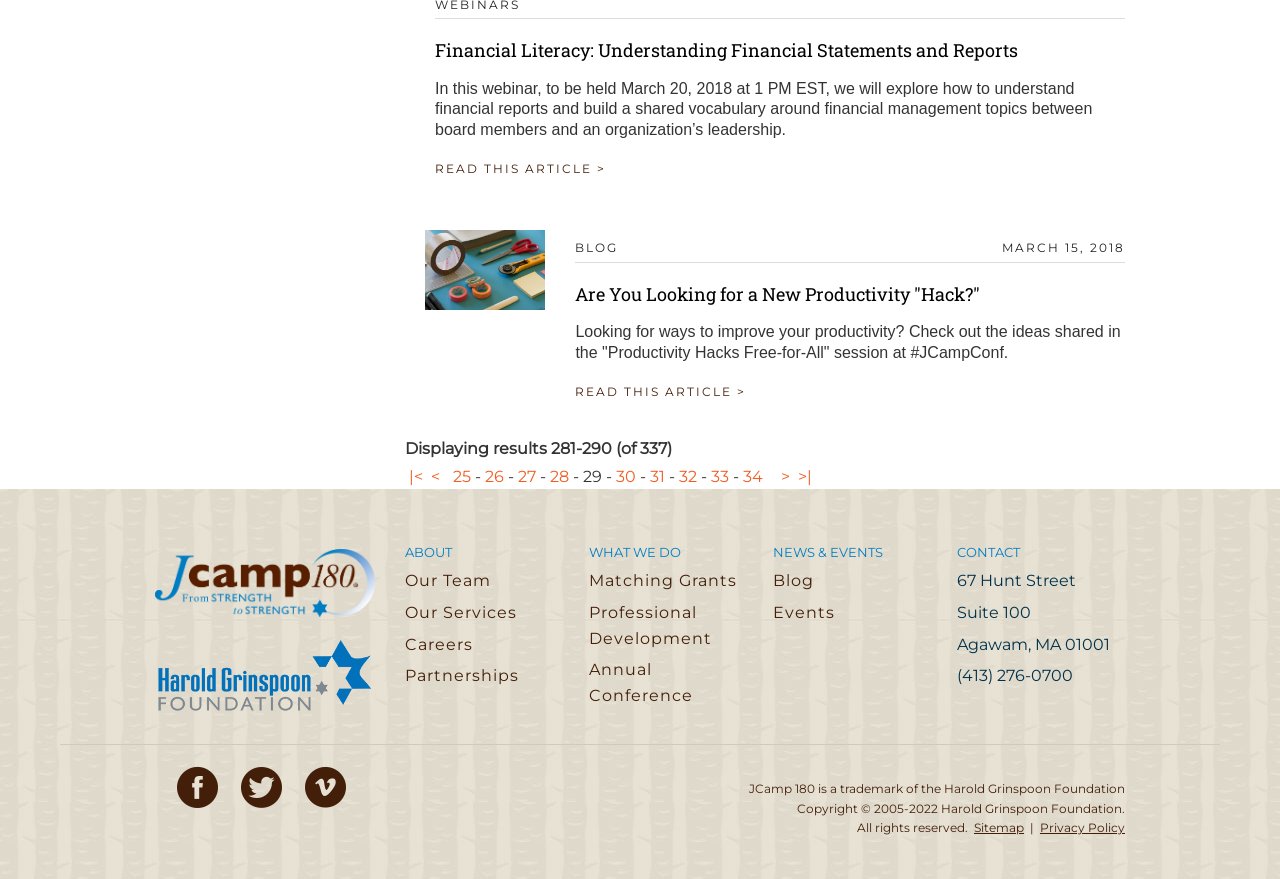What is the name of the foundation that JCamp 180 is a trademark of?
Please provide a single word or phrase as the answer based on the screenshot.

Harold Grinspoon Foundation